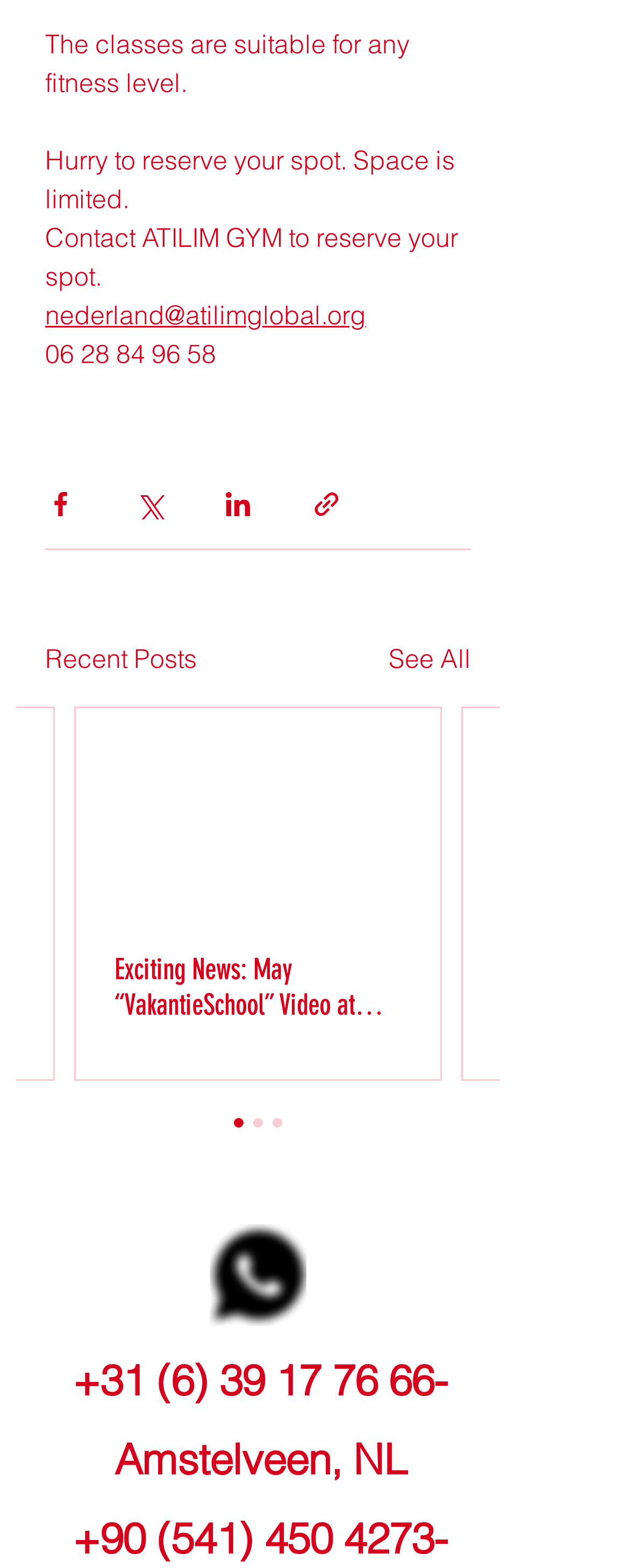Extract the bounding box coordinates for the UI element described as: "nederland@atilimglobal.org".

[0.072, 0.19, 0.582, 0.211]